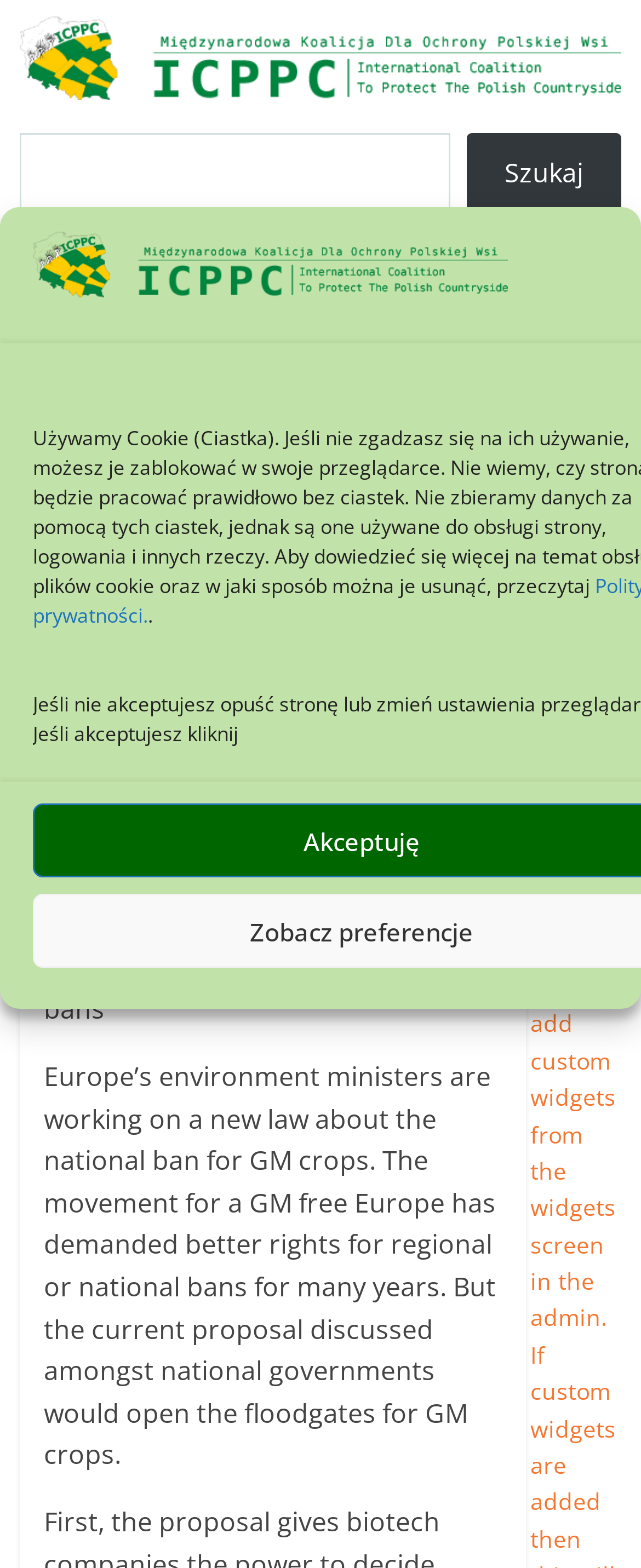Please identify the webpage's heading and generate its text content.

EU governments giving biotech companies final say about national bans